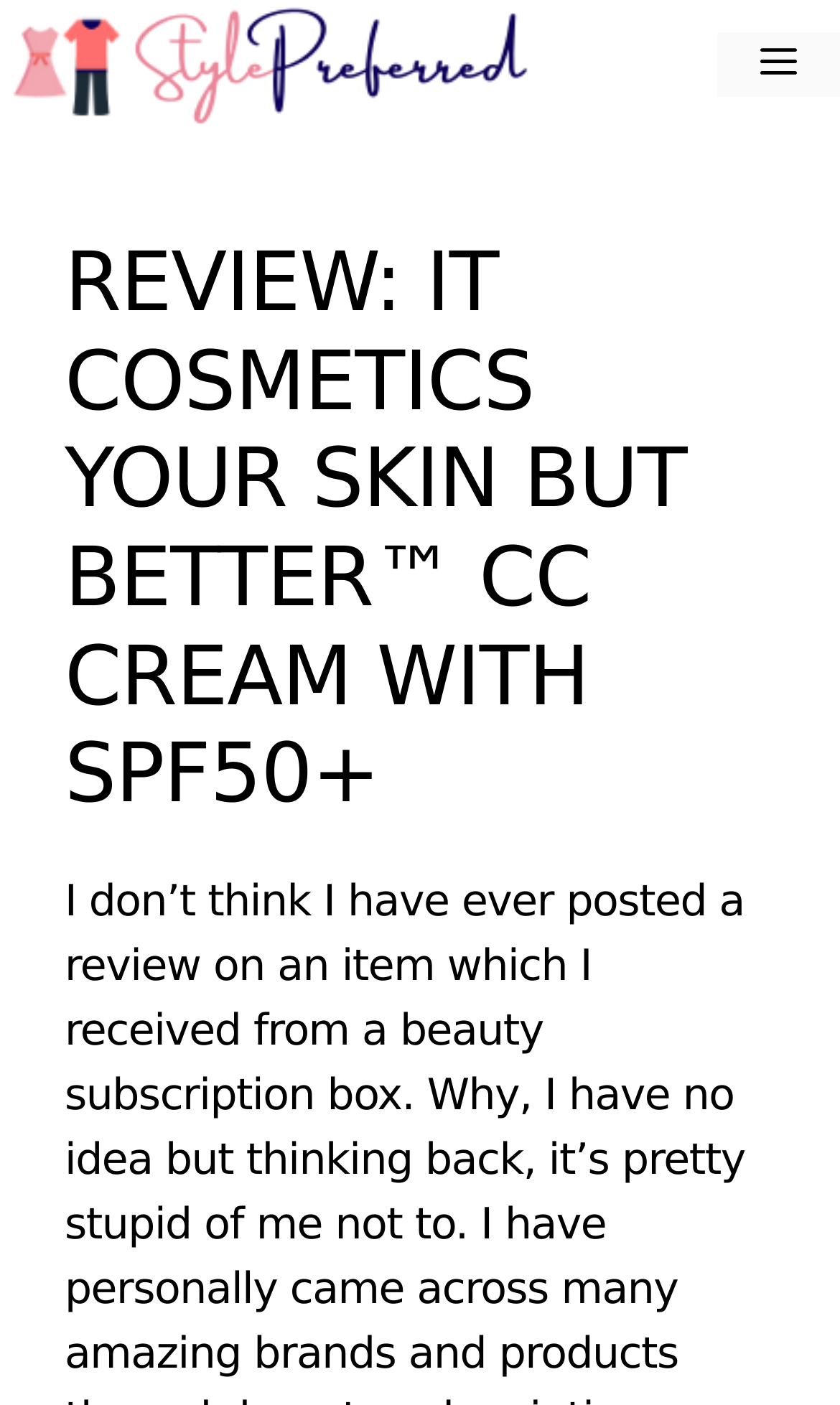Identify and provide the bounding box for the element described by: "Menu".

[0.854, 0.022, 1.0, 0.068]